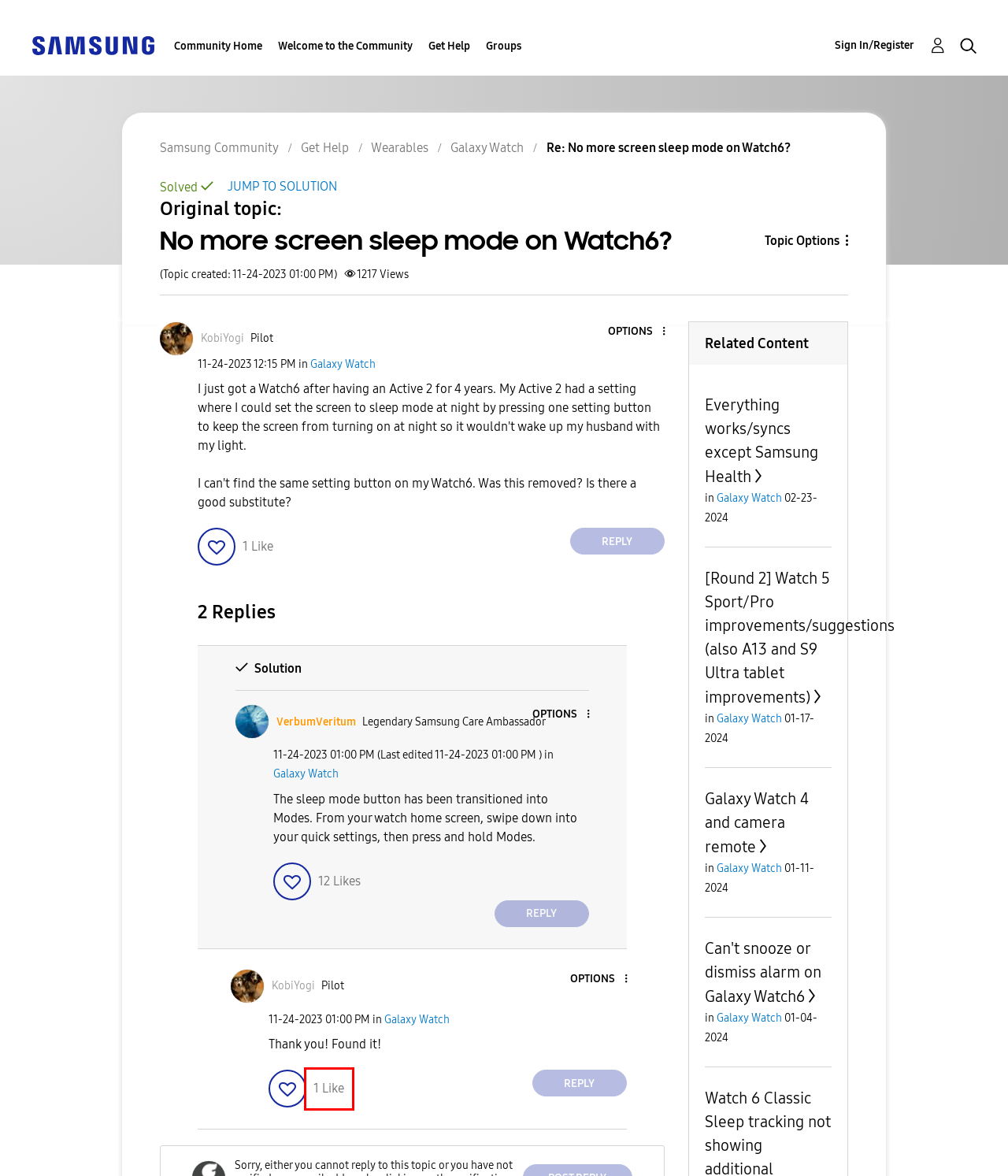Given a screenshot of a webpage with a red bounding box, please pick the webpage description that best fits the new webpage after clicking the element inside the bounding box. Here are the candidates:
A. Solved: Re: Re: No more screen sleep mode on Watch6? - Samsung Community - 2732474
B. About VerbumVeritum - Samsung Community
C. Solved: No more screen sleep mode on Watch6? - Samsung Community - 2732474
D. Samsung Privacy Rights, Policy & Security Principles | Samsung US
E. 三星电子 中国 |  三星手机 | 电视 | 显示器 固态硬盘 | 冰箱 洗衣机等产品官网
F. Legal | Samsung US
G. About KobiYogi - Samsung Community
H. Data Backup and Deletion Terms and Conditions | Samsung Caribbean

A